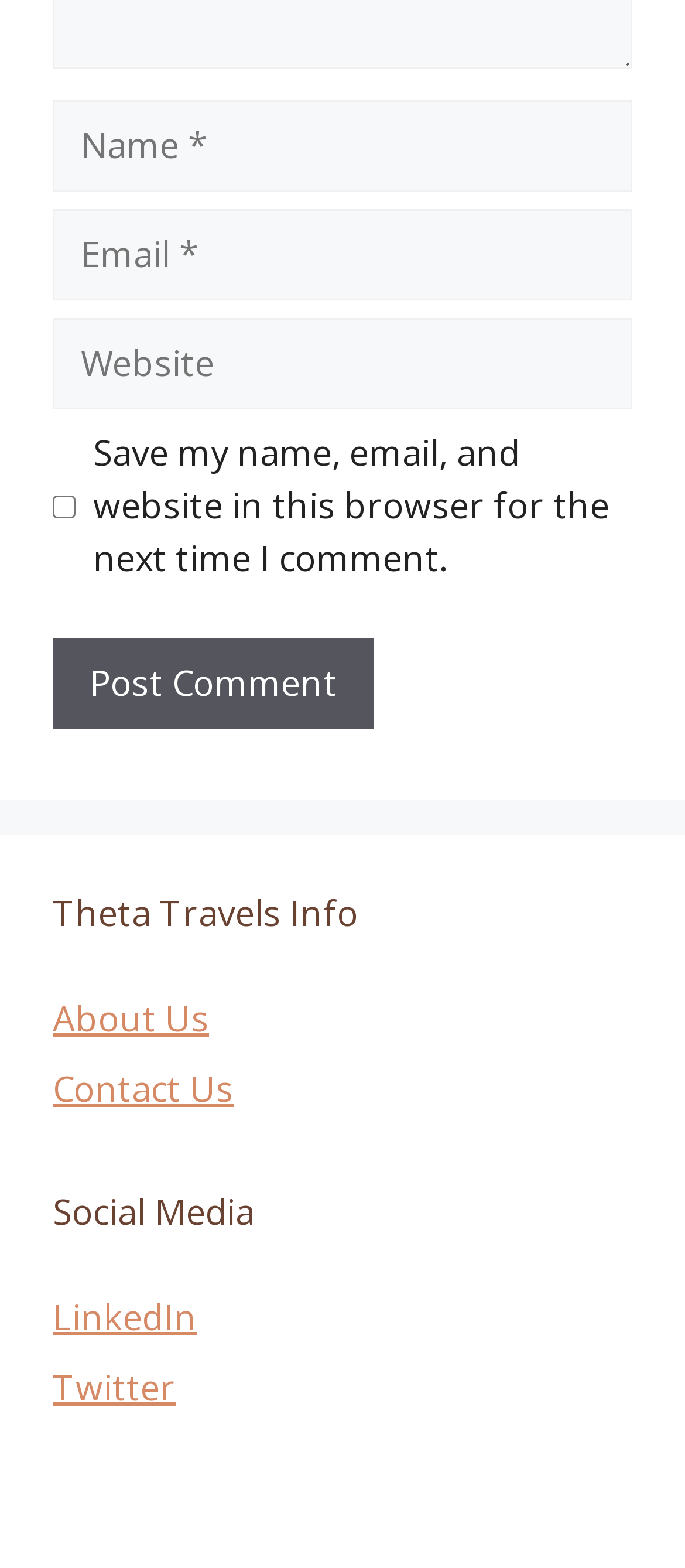Please find and report the bounding box coordinates of the element to click in order to perform the following action: "Input your email". The coordinates should be expressed as four float numbers between 0 and 1, in the format [left, top, right, bottom].

[0.077, 0.133, 0.923, 0.192]